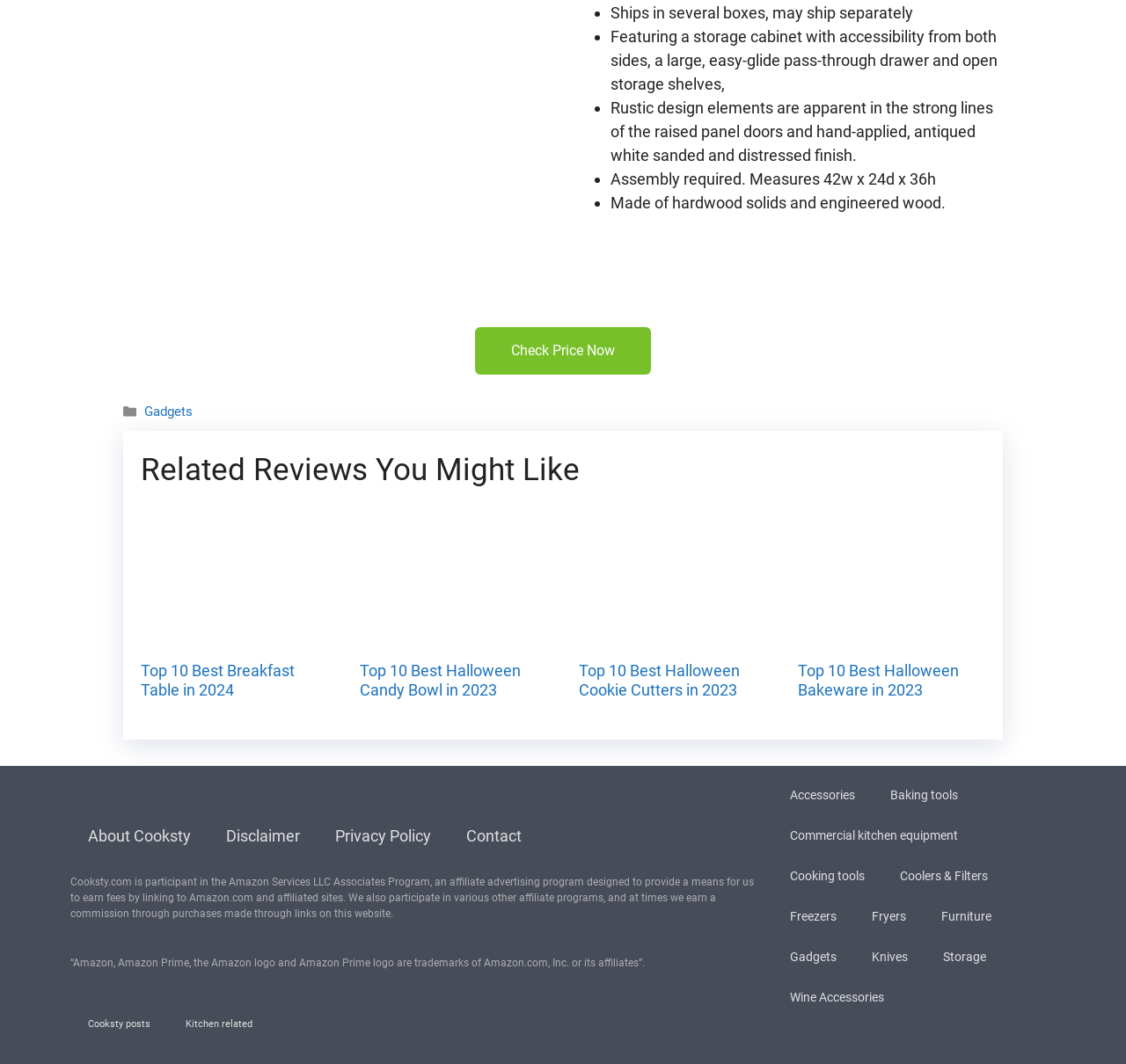Locate the bounding box coordinates of the clickable region necessary to complete the following instruction: "Check Price Now". Provide the coordinates in the format of four float numbers between 0 and 1, i.e., [left, top, right, bottom].

[0.422, 0.272, 0.578, 0.316]